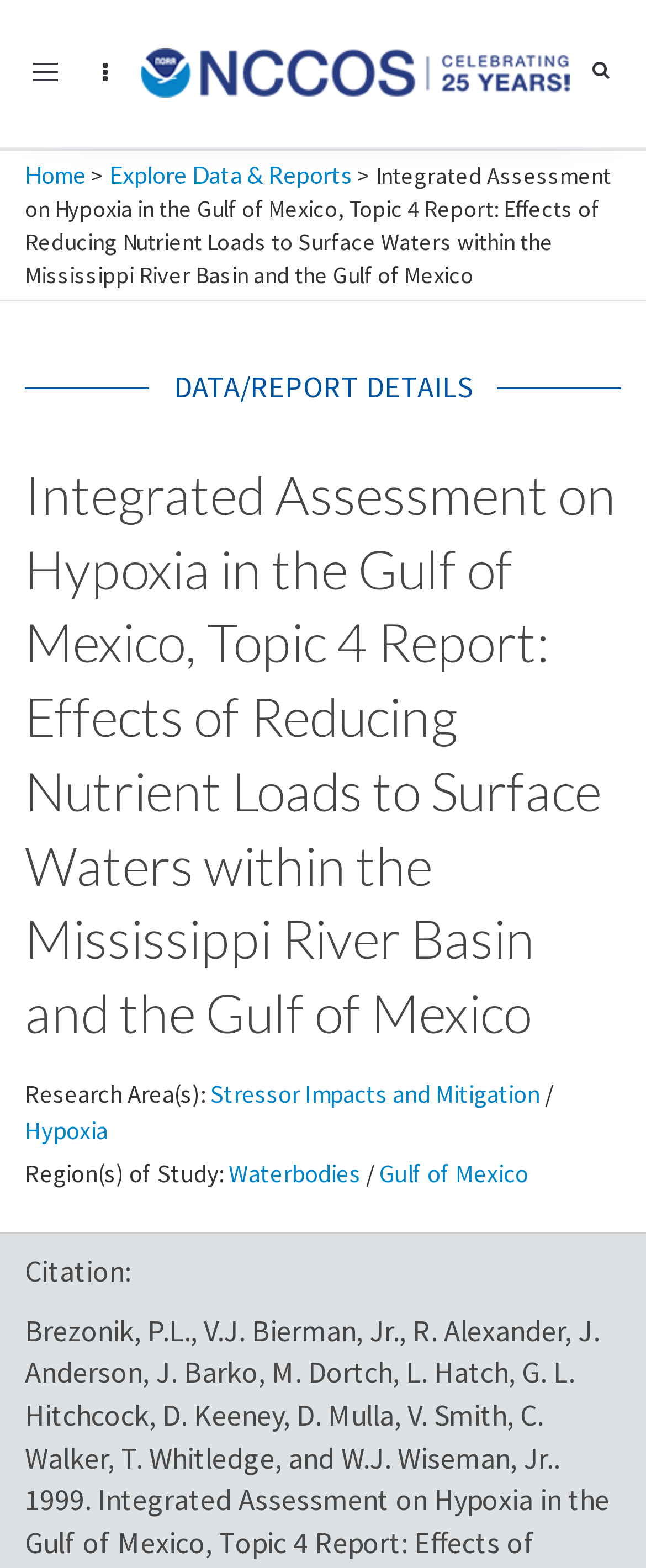Please identify the bounding box coordinates of the element that needs to be clicked to execute the following command: "Go to home page". Provide the bounding box using four float numbers between 0 and 1, formatted as [left, top, right, bottom].

[0.038, 0.102, 0.133, 0.12]